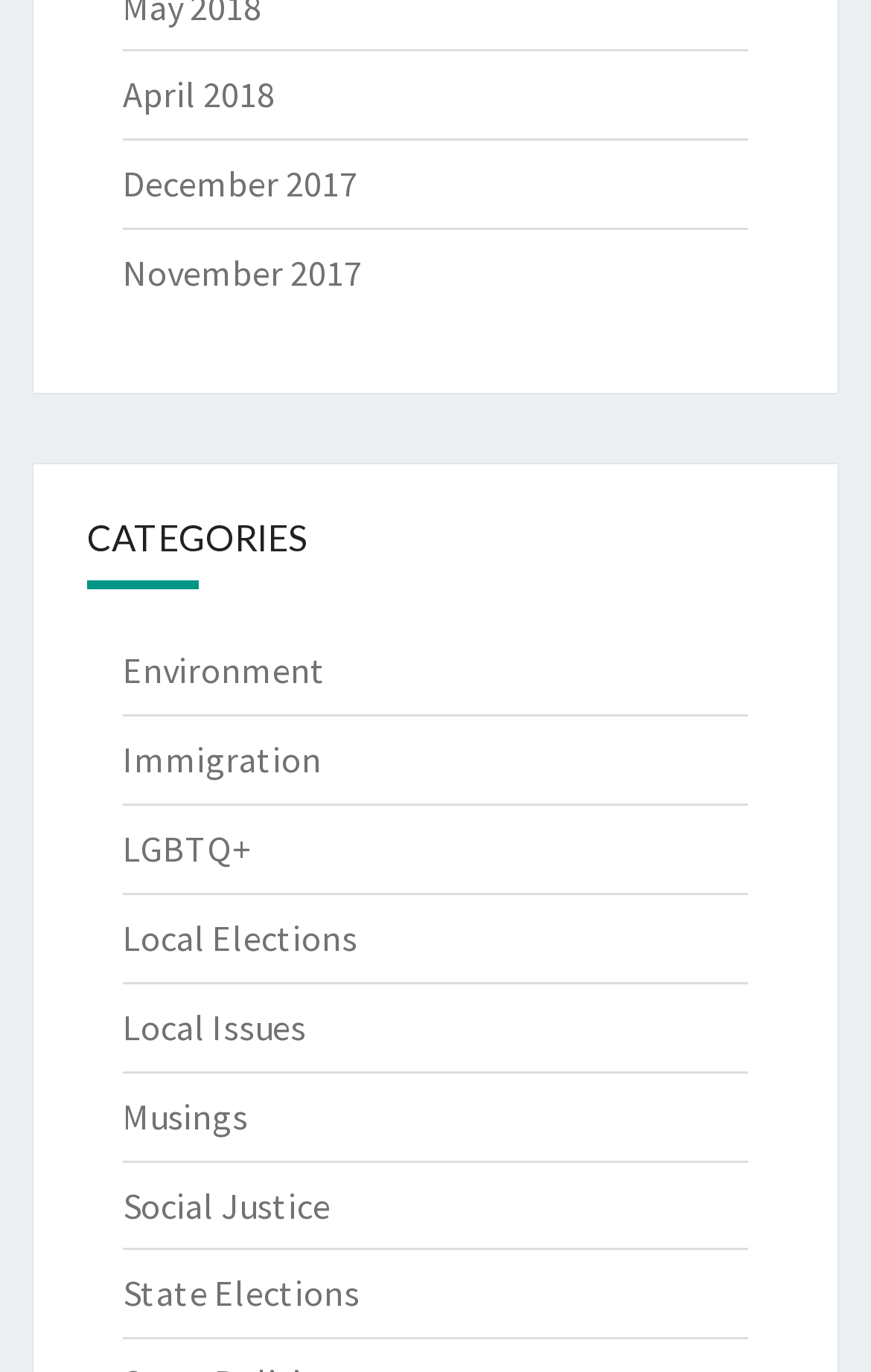Please answer the following question using a single word or phrase: How many links are under the 'CATEGORIES' heading?

7